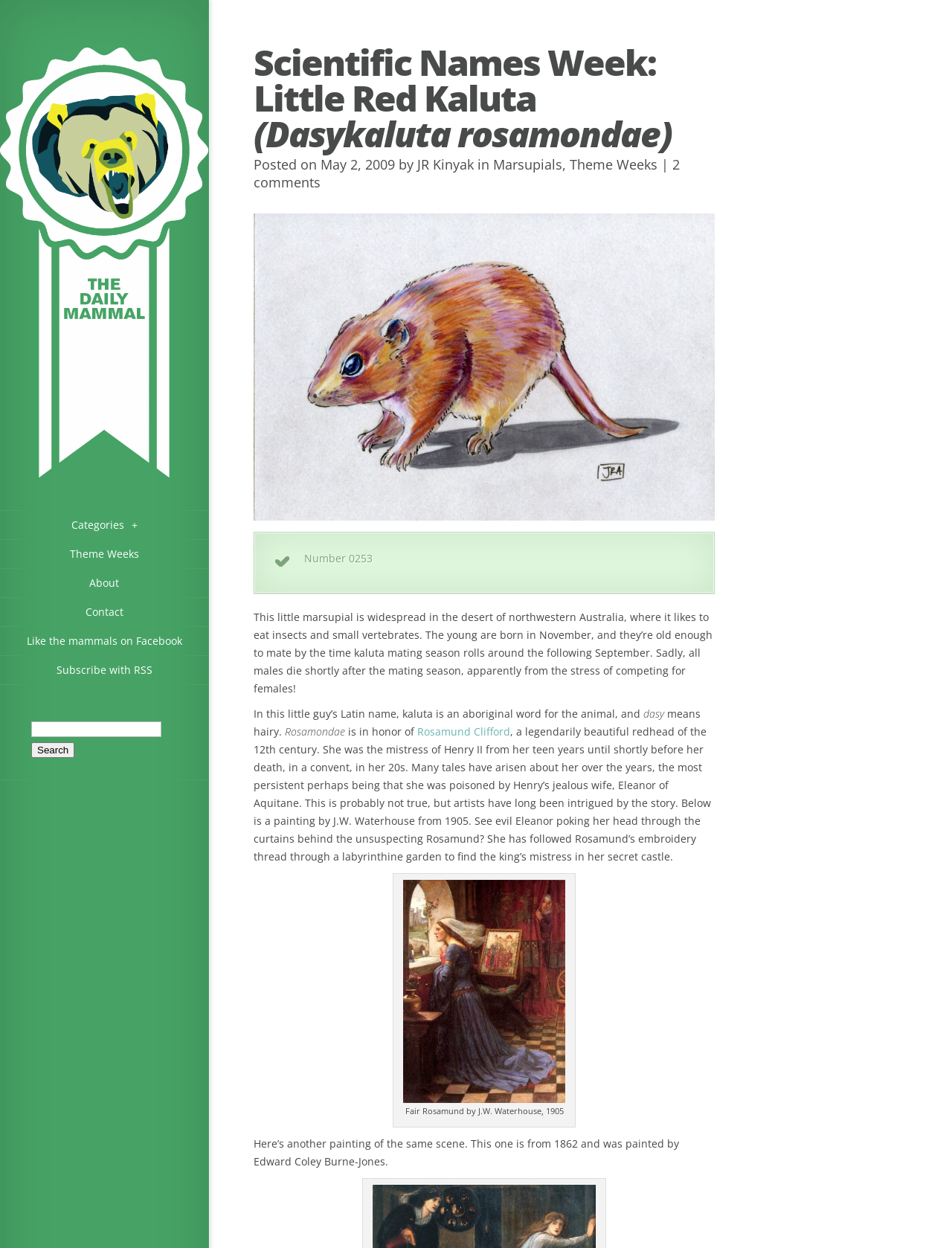Illustrate the webpage with a detailed description.

The webpage is about the Little Red Kaluta, a marsupial species, as part of the Scientific Names Week series on The Daily Mammal website. At the top, there is a logo of The Daily Mammal, accompanied by a set of links to categories, theme weeks, about, contact, and social media pages. Below this, there is a search bar with a label "Search for:" and a button to initiate the search.

The main content of the page is divided into sections. The first section has a heading with the title of the article, "Scientific Names Week: Little Red Kaluta (Dasykaluta rosamondae)", followed by information about the post, including the date, author, and categories. 

Below this, there is a section dedicated to the Little Red Kaluta, with a heading "Dasykaluta rosamondae" and an image of the animal. The text describes the species, its habitat, diet, and mating habits. The Latin name of the species is broken down, with explanations of the words "kaluta" and "dasy". 

The next section is about Rosamundae, the namesake of the species, who was a legendary beautiful redhead of the 12th century. There are two paintings of Rosamund Clifford, one by J.W. Waterhouse from 1905 and another by Edward Coley Burne-Jones from 1862, with descriptions of the artworks.